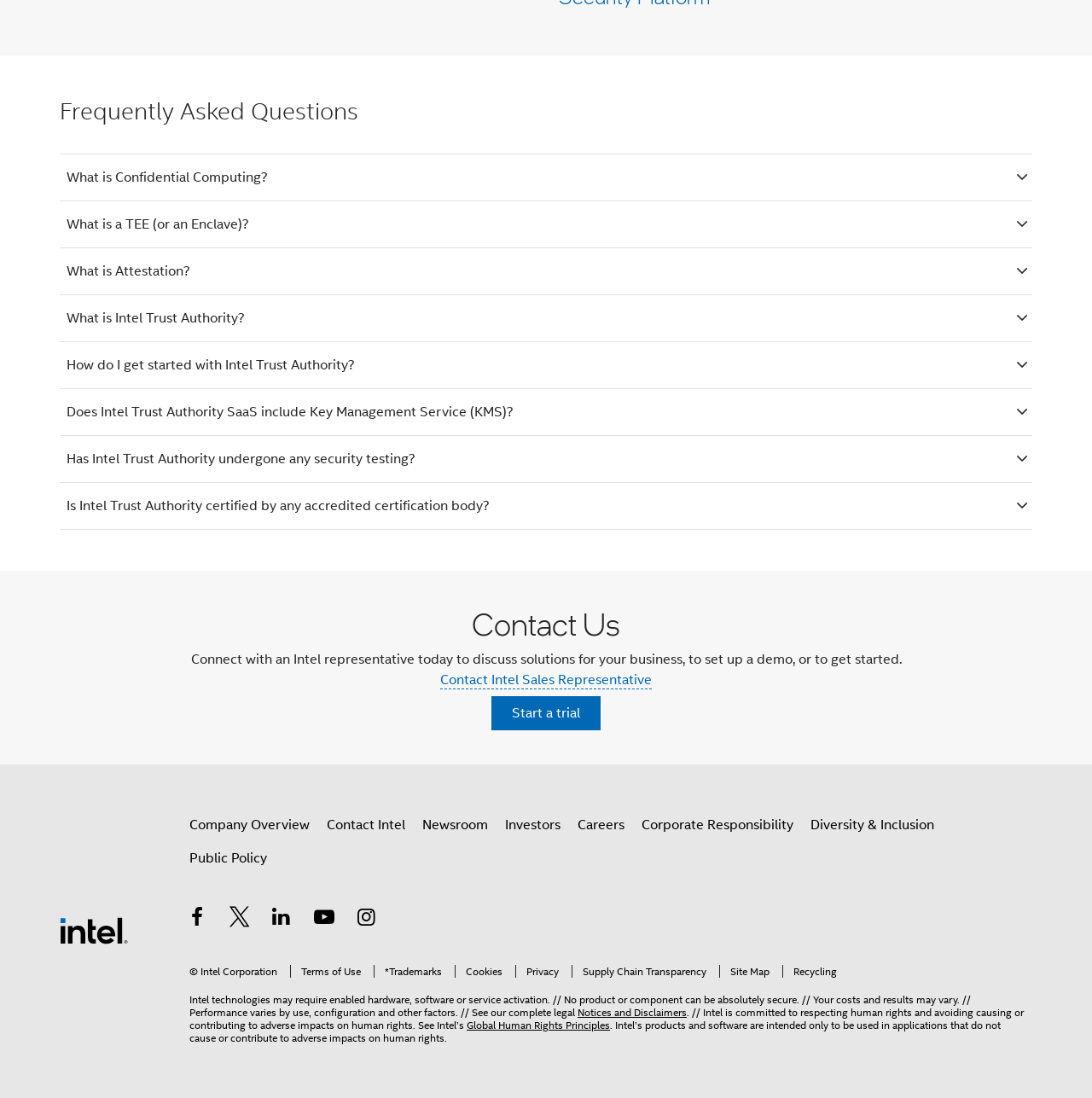Please identify the coordinates of the bounding box for the clickable region that will accomplish this instruction: "Follow Intel on Facebook".

[0.167, 0.823, 0.193, 0.851]